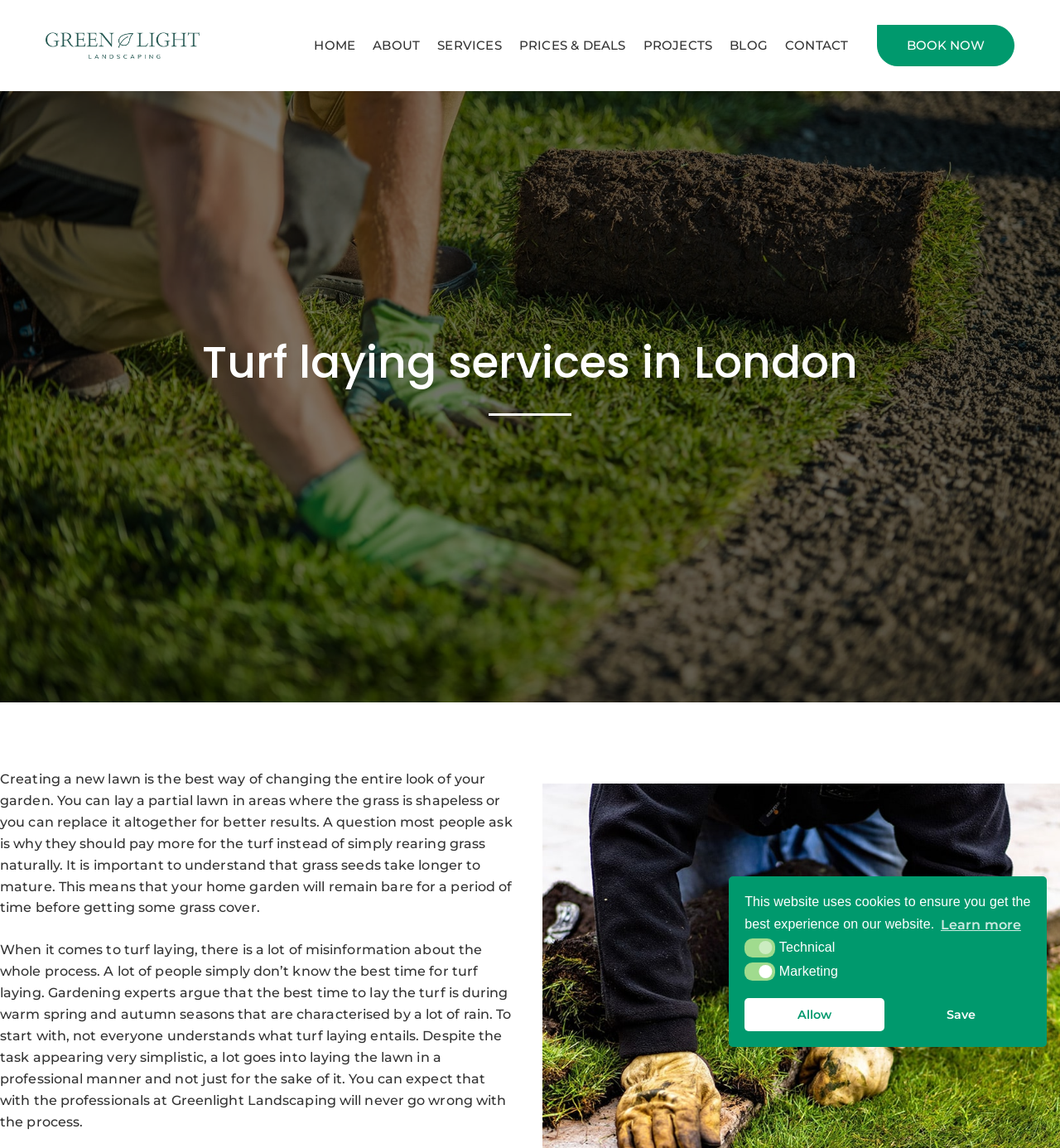Determine the bounding box coordinates for the area that should be clicked to carry out the following instruction: "Click the 'CONTACT' link".

[0.732, 0.022, 0.809, 0.058]